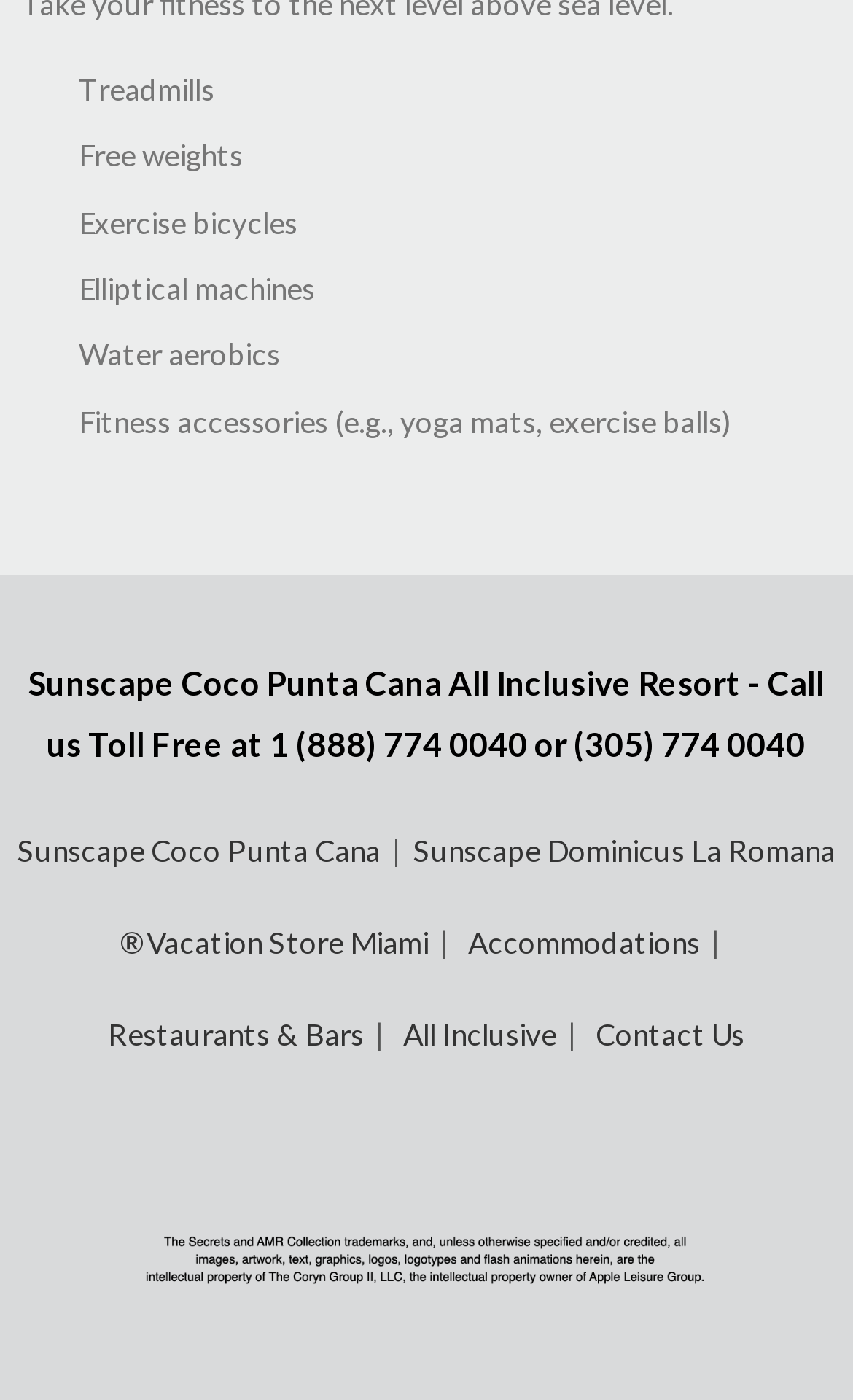Respond to the question below with a single word or phrase: How many links are there in the 'Restaurants & Bars' category?

1